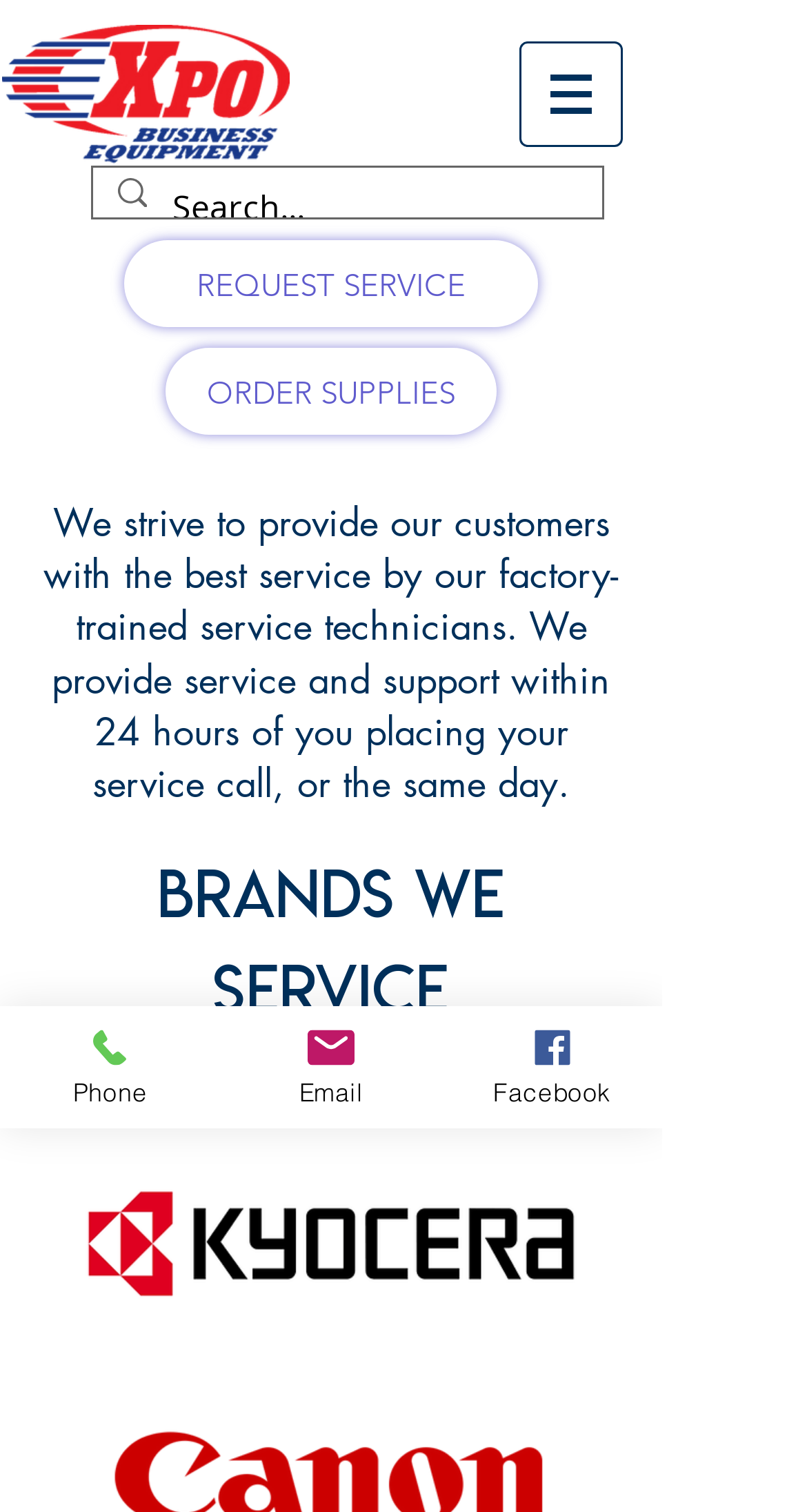How many links are there in the navigation menu?
Refer to the image and answer the question using a single word or phrase.

1